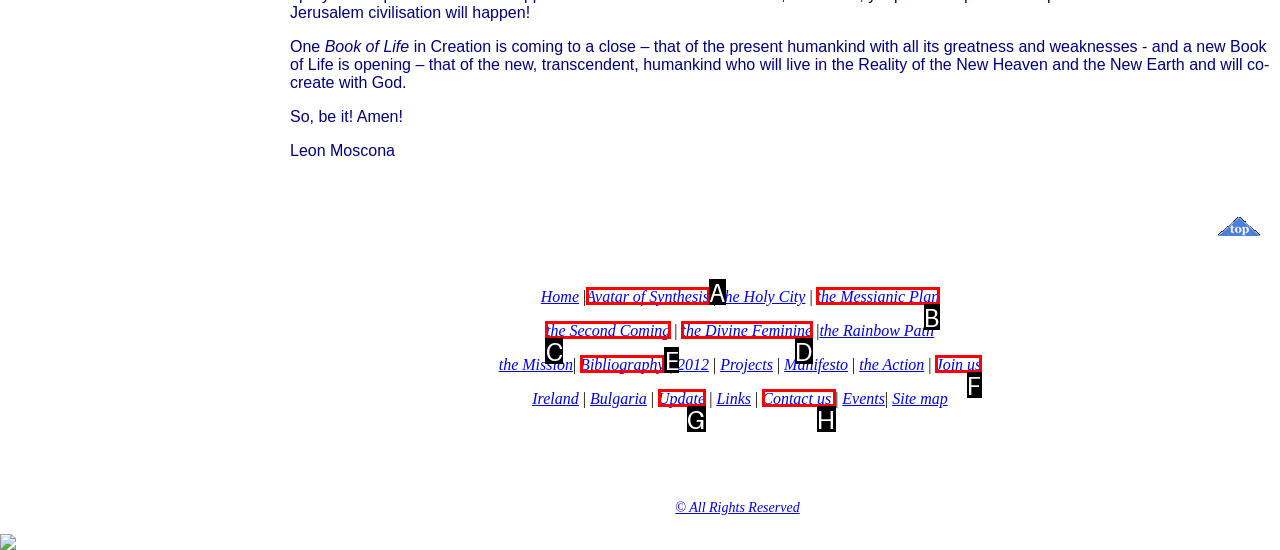Determine which HTML element should be clicked for this task: Contact Ashton Community Trust
Provide the option's letter from the available choices.

None